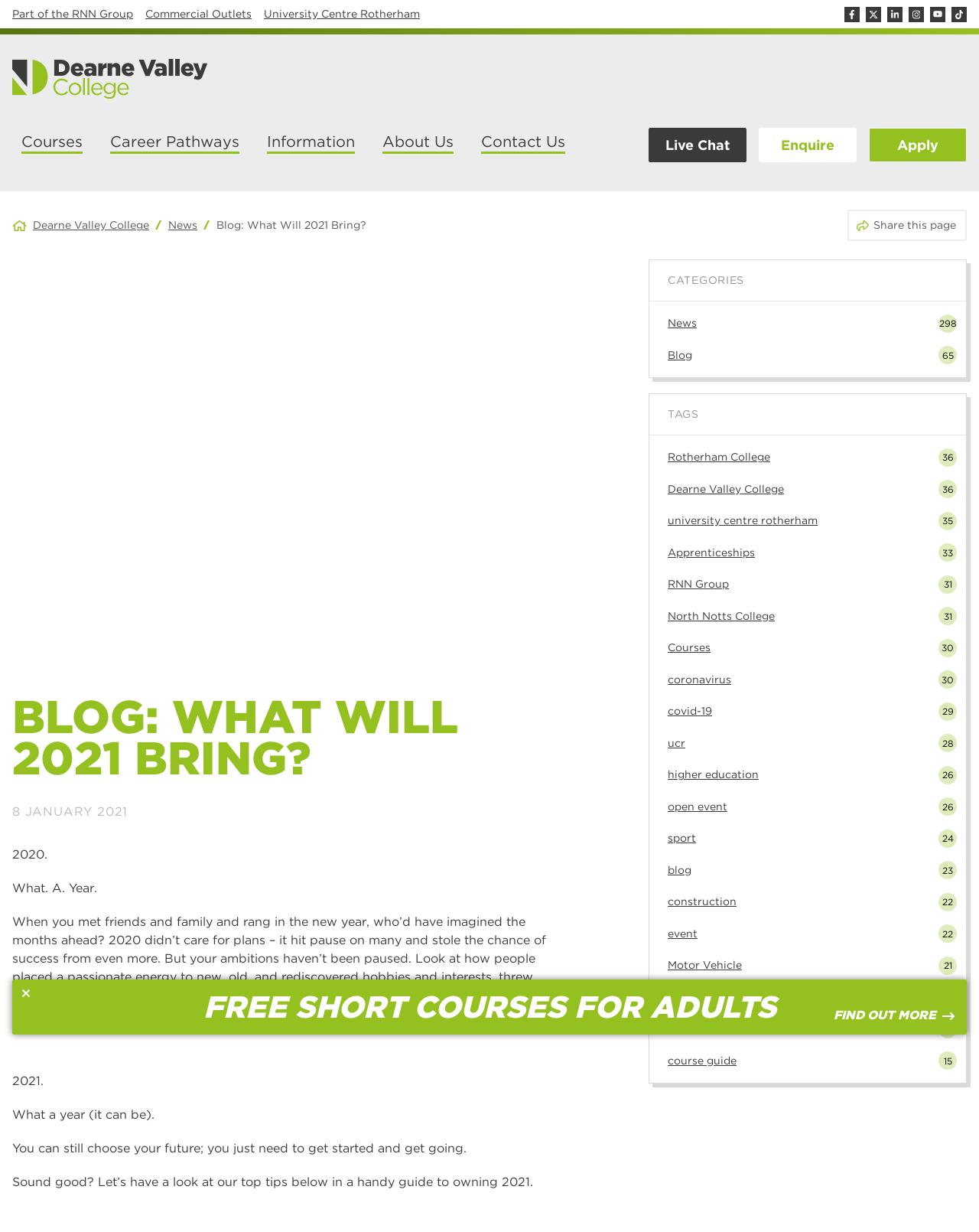Using the description "Part of the RNN Group", predict the bounding box of the relevant HTML element.

[0.012, 0.006, 0.136, 0.016]